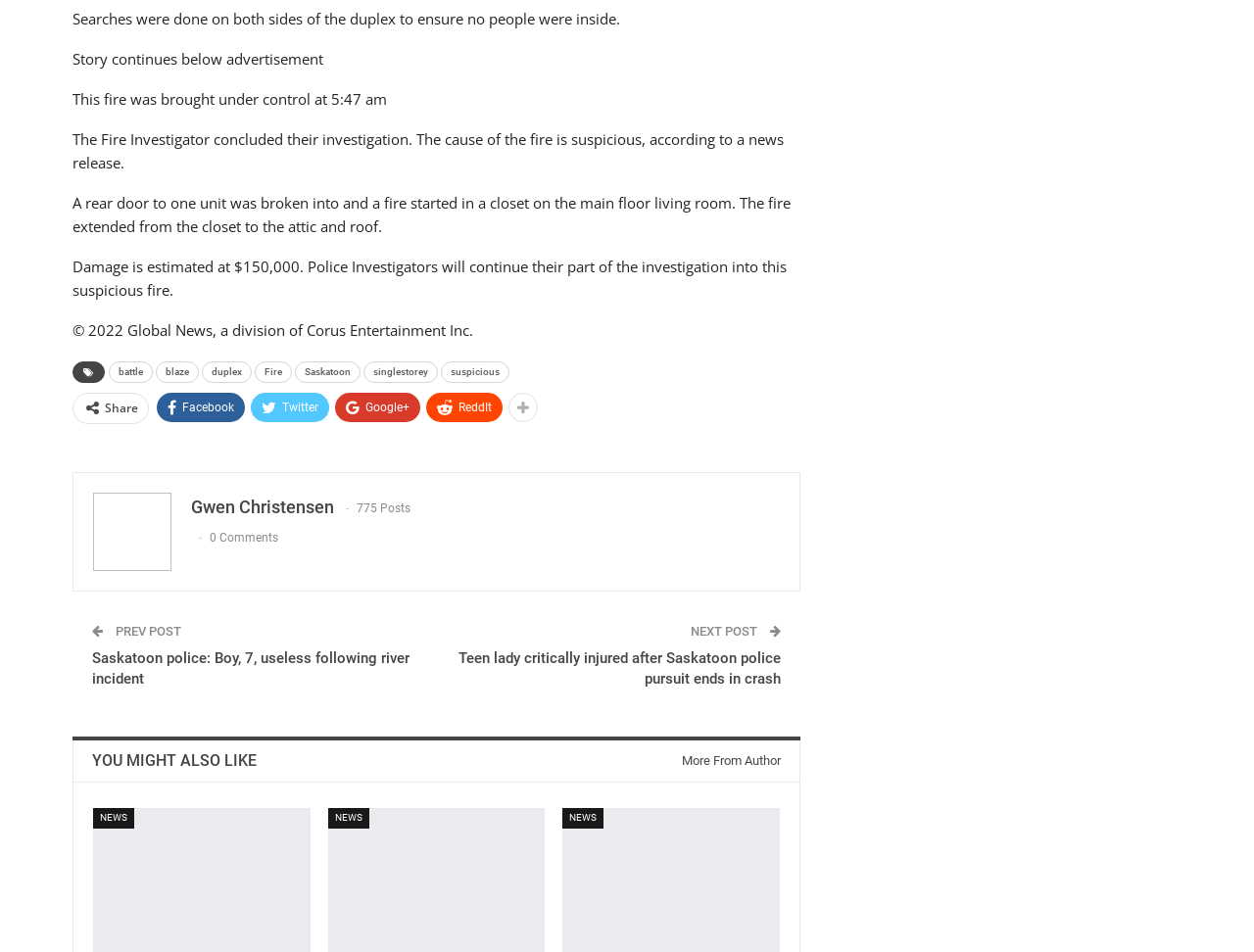Examine the image carefully and respond to the question with a detailed answer: 
What is the name of the author of this article?

The answer can be found above the post, where the author's name 'Gwen Christensen' is mentioned.